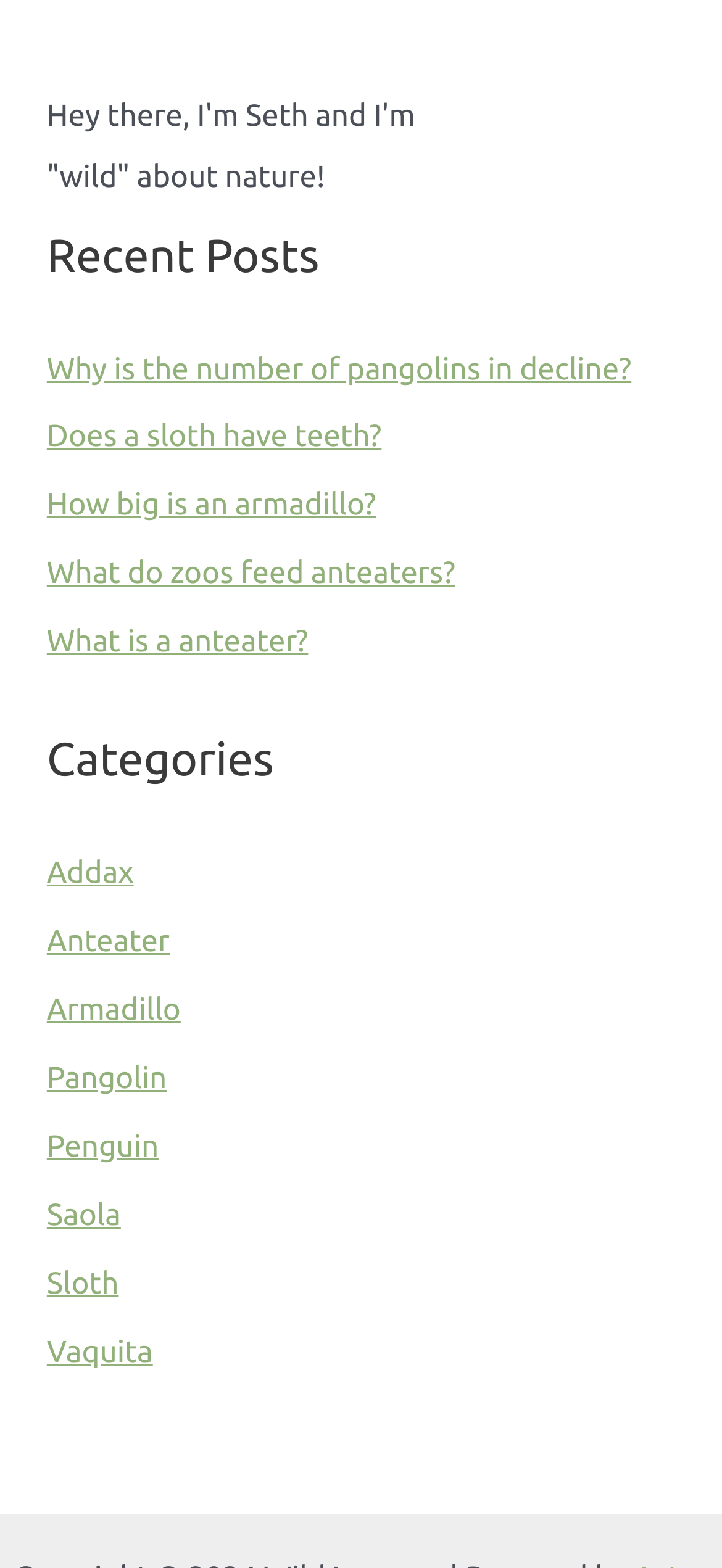What is the first question asked on the webpage?
Examine the image and give a concise answer in one word or a short phrase.

Why is the number of pangolins in decline?